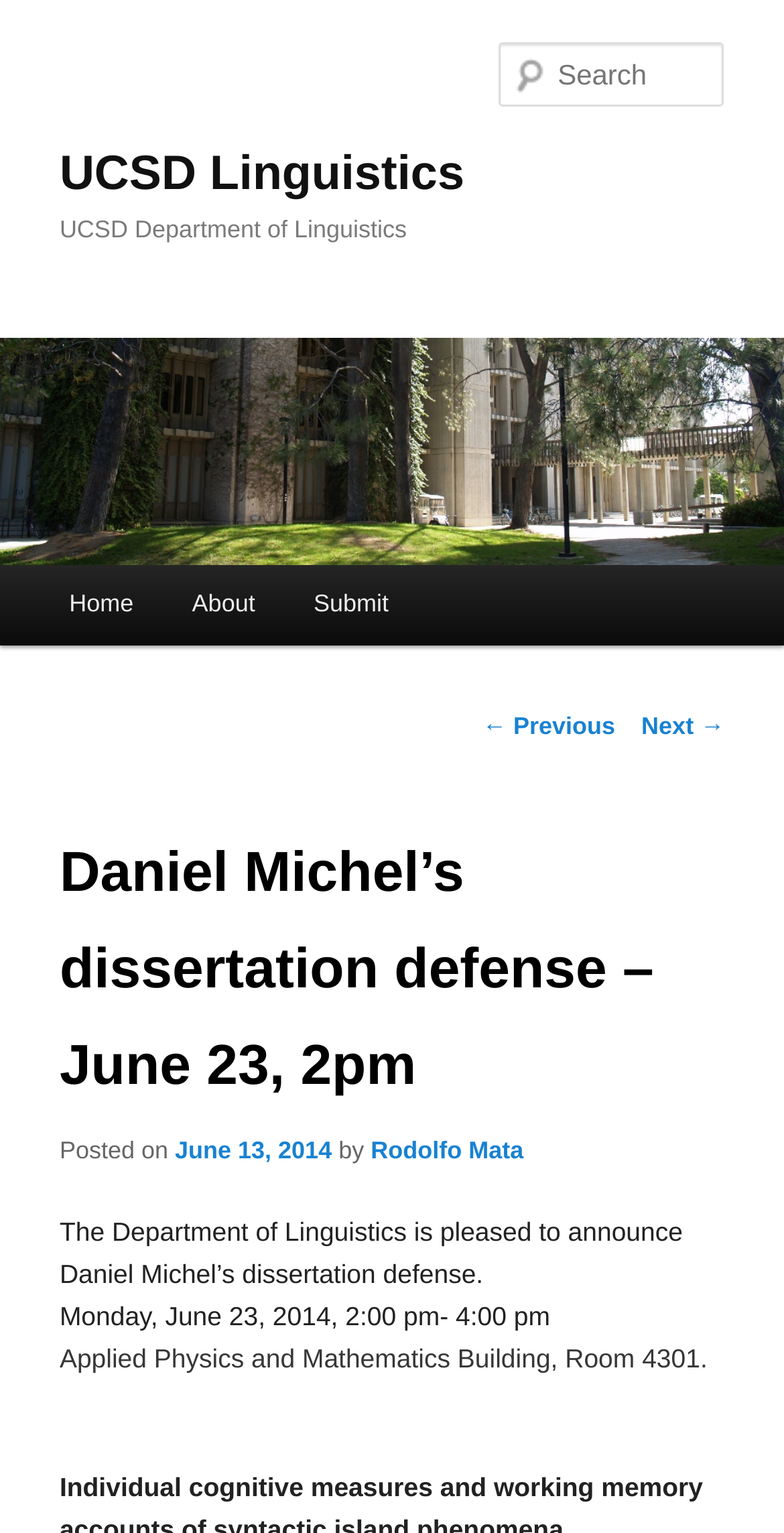Summarize the contents and layout of the webpage in detail.

The webpage appears to be an event announcement page from the UCSD Linguistics department. At the top, there is a heading that reads "UCSD Linguistics" and a link with the same text. Below this, there is a larger heading that says "UCSD Department of Linguistics". 

To the right of the larger heading, there is an image with the alt text "UCSD Linguistics". Below the image, there is a search box with a label "Search". 

On the left side of the page, there is a main menu with links to "Home", "About", and "Submit". Below the main menu, there are links to navigate to previous and next posts.

The main content of the page is an announcement about Daniel Michel's dissertation defense, which is scheduled to take place on June 23, 2014, at 2:00 pm. The announcement includes the location of the event, which is the Applied Physics and Mathematics Building, Room 4301. The announcement is attributed to Rodolfo Mata, who posted it on June 13, 2014.